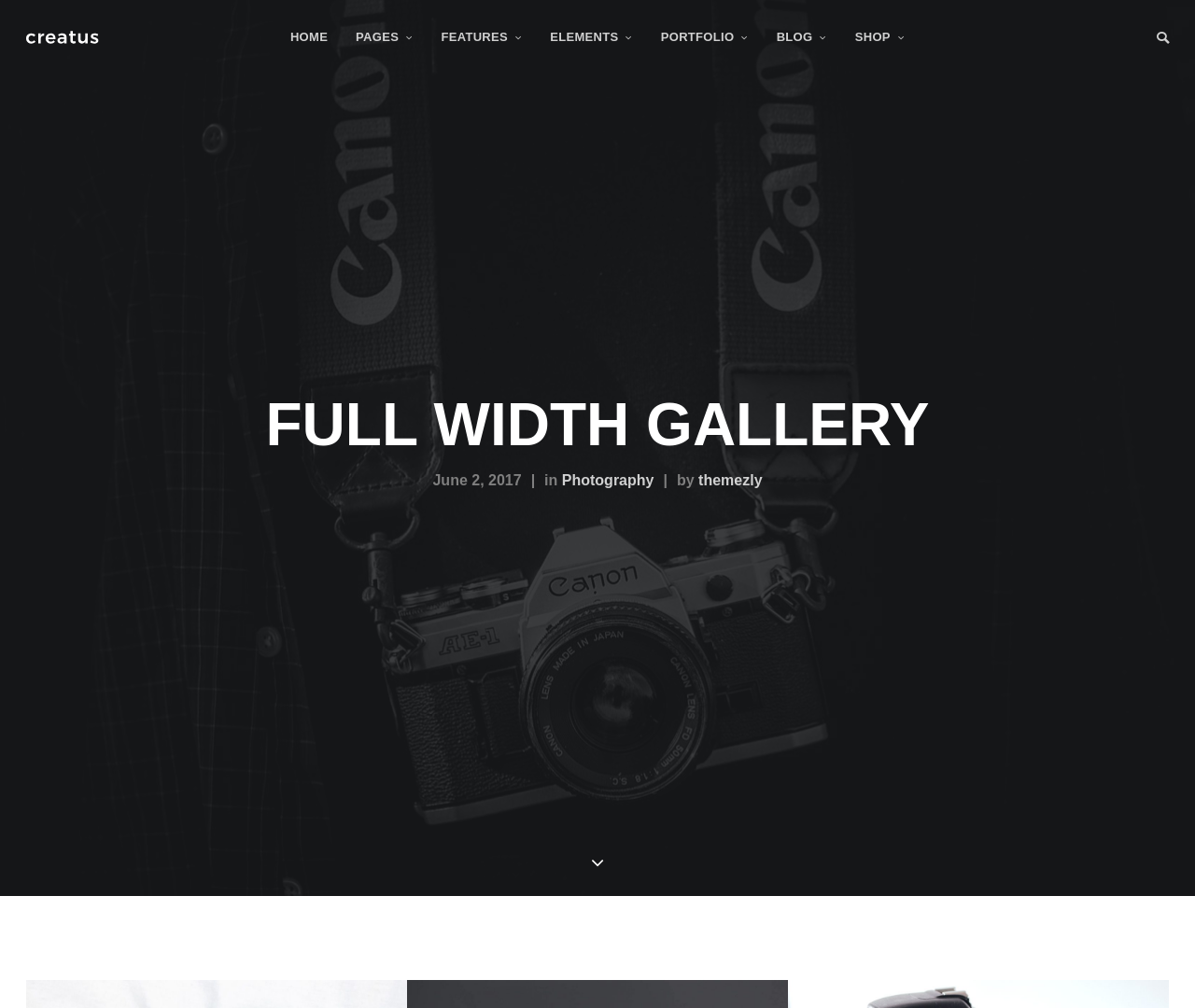Write an elaborate caption that captures the essence of the webpage.

This webpage is a full-width gallery with a clean design. At the top, there is a navigation menu with seven links: "HOME", "PAGES", "FEATURES", "ELEMENTS", "PORTFOLIO", "BLOG", and "SHOP". Each link has an icon next to it. On the right side of the navigation menu, there is a search icon.

Below the navigation menu, there is a large heading that reads "FULL WIDTH GALLERY". Underneath the heading, there is a time stamp "June 2, 2017" followed by a category "Photography" and an author "themezly".

The main content of the webpage is divided into four sections. The first section is about the website's creators, with a heading "ABOUT US" and a brief description of the company. The second section is "RESOURCES", which includes four links to "Documentation", "Video Tutorials", "Themezly Blog", and "Download Creatus".

The third section is "TRENDING", which features three articles with links to "Ultimate gaming experience", "The Cove Skate Contest", and "Collective Design Fair". Each article has a date stamp underneath.

The fourth and final section is "RECENT POSTS", which lists four articles with links to "Enjoy Your Life", "See a Bigger Picture", "Make Sure You Are Happy", and "Remember the Days". Each article has a brief title and no additional information.

At the bottom of the webpage, there is a small icon with a link to an unknown destination.